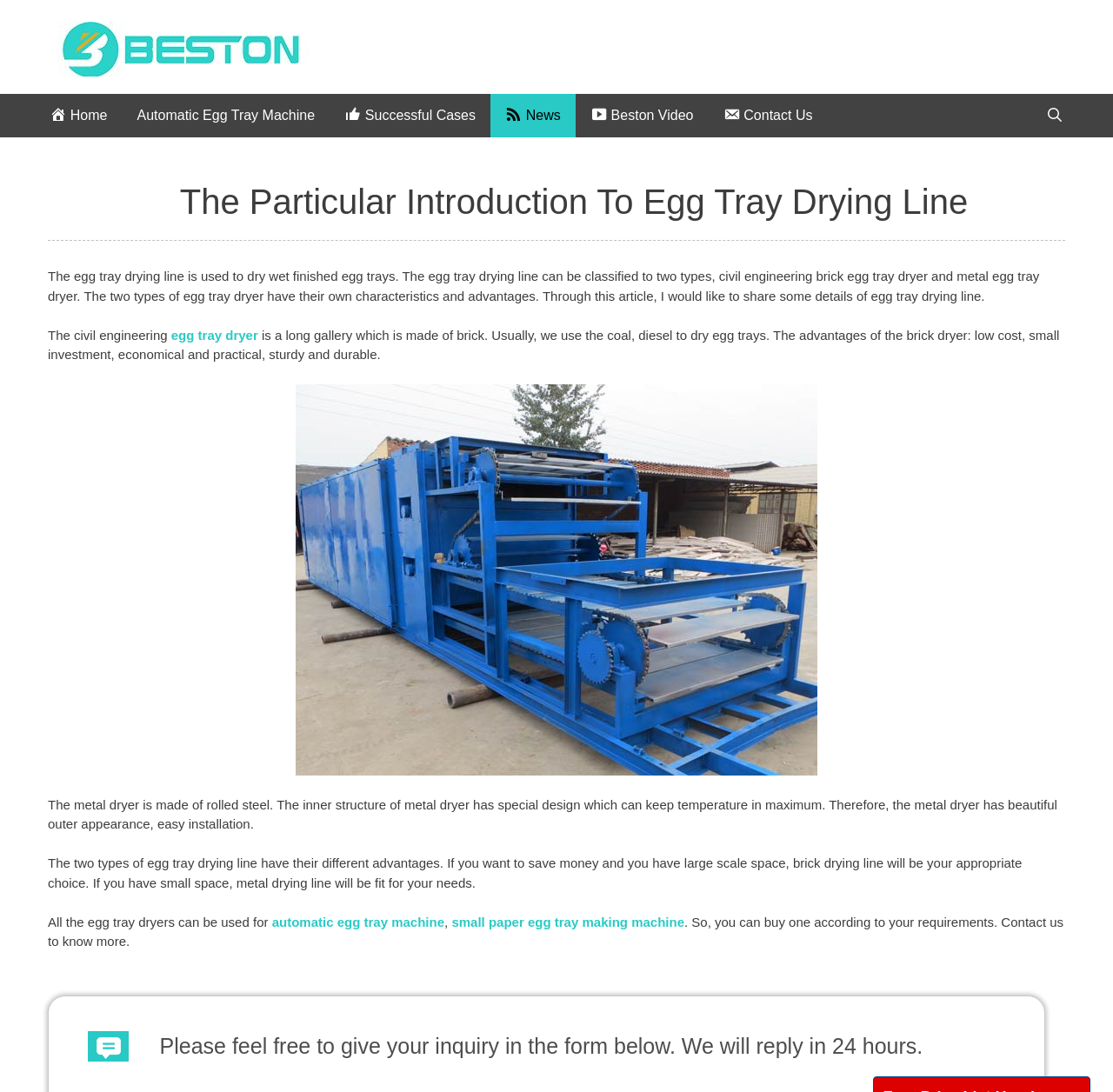Determine the bounding box for the described UI element: "Beston Video".

[0.517, 0.086, 0.636, 0.126]